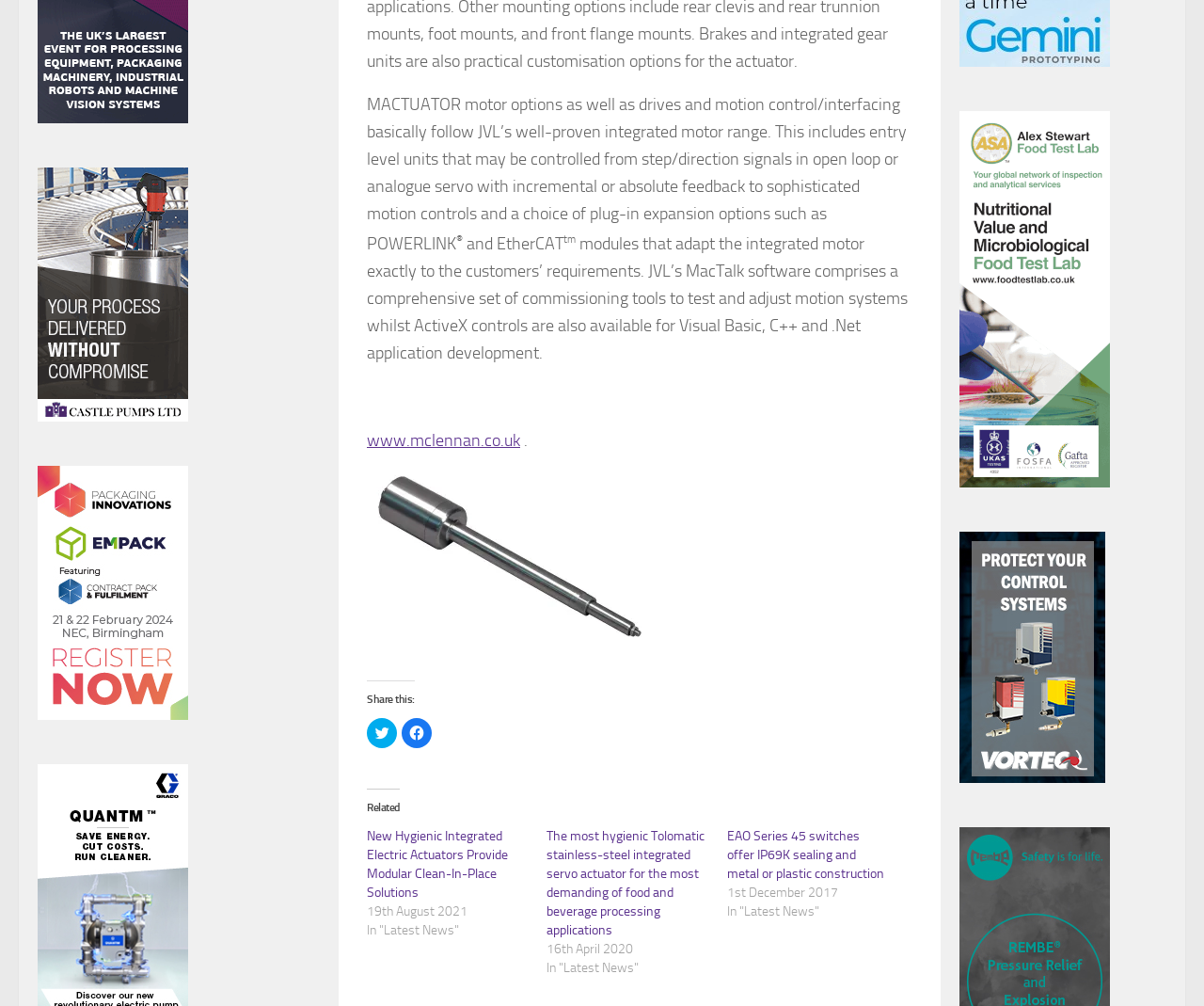Refer to the image and provide an in-depth answer to the question: 
What is the topic of the latest news article?

The topic of the latest news article is 'New Hygienic Integrated Electric Actuators Provide Modular Clean-In-Place Solutions', which is mentioned in the 'Related' section with a link and a date of '19th August 2021'.